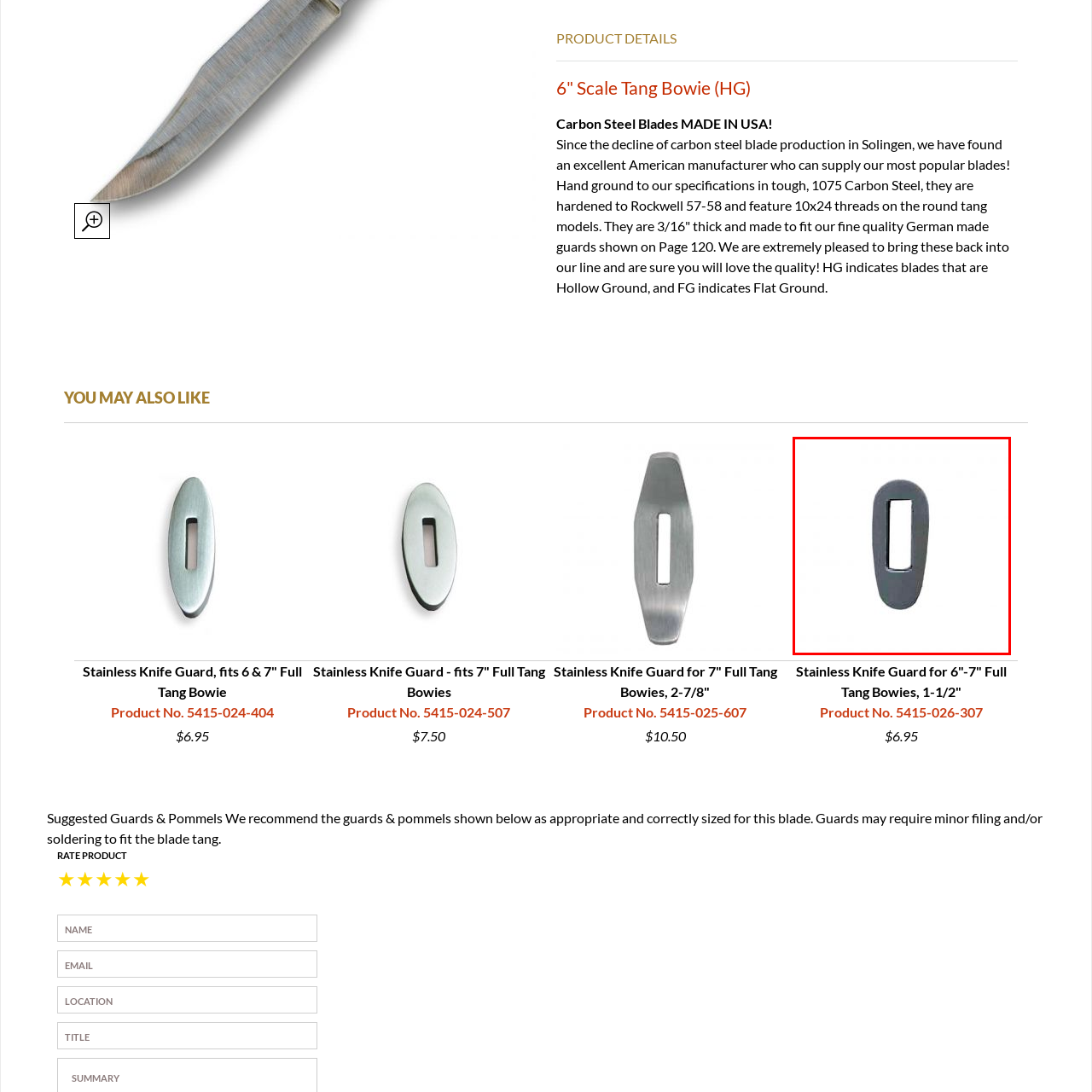What is the price of the knife guard?
Inspect the image area outlined by the red bounding box and deliver a detailed response to the question, based on the elements you observe.

The caption clearly states that the knife guard is priced at $6.95, making it a critical component for maintaining the longevity and functionality of Full Tang Bowie knives at an affordable cost.